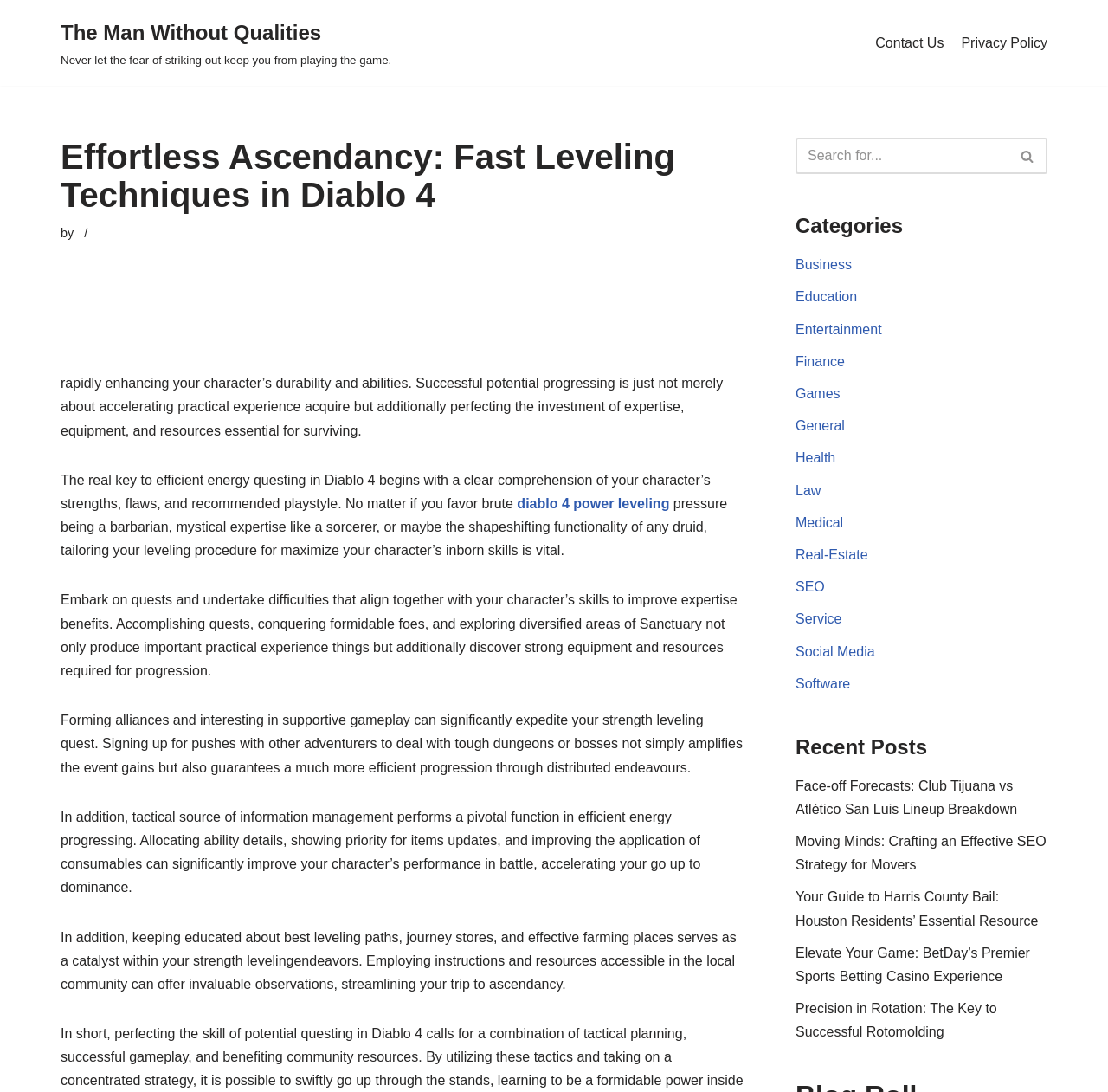What is the recommended approach to leveling in Diablo 4?
Look at the image and provide a short answer using one word or a phrase.

Tailoring to character's strengths